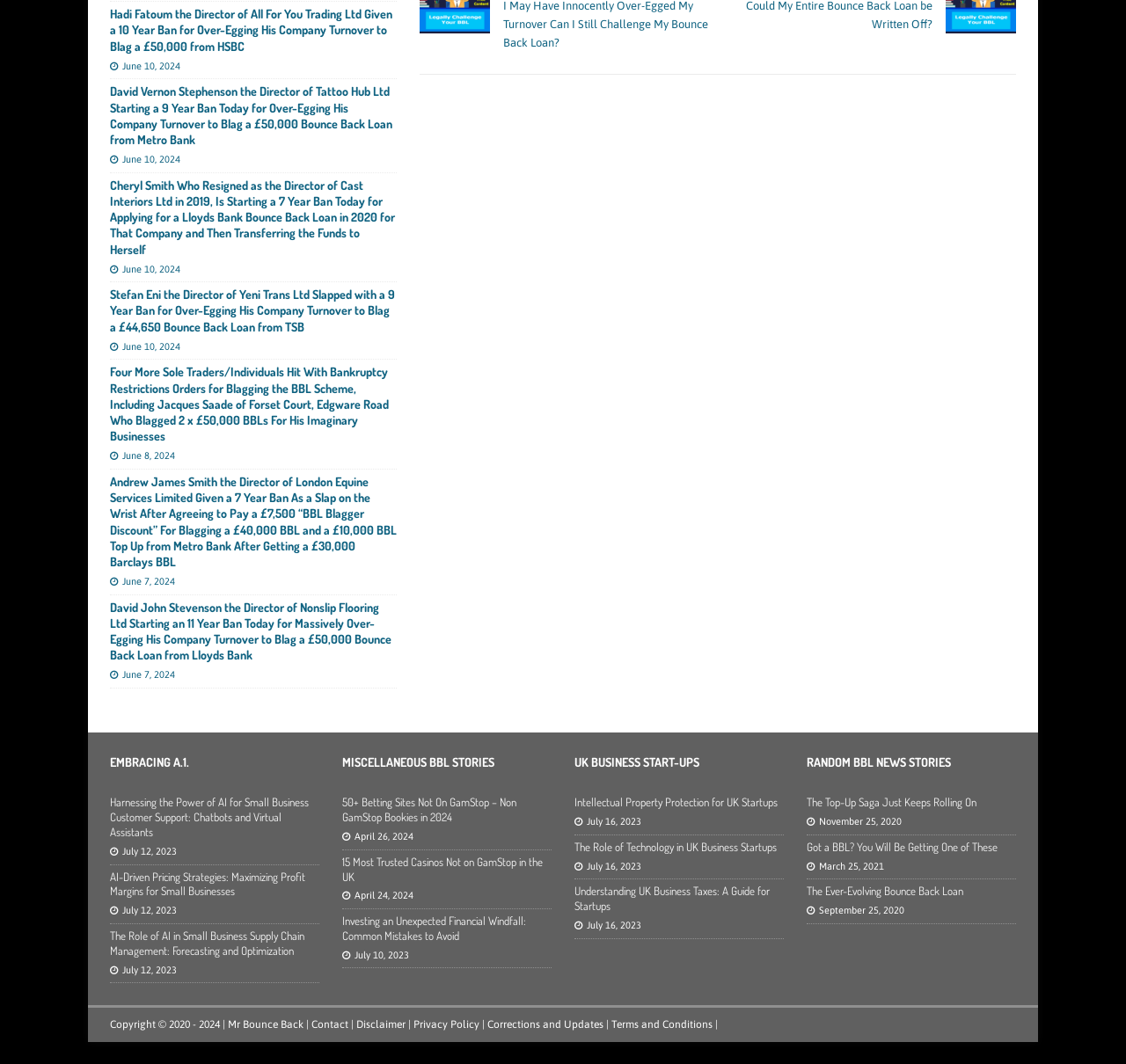Identify the bounding box coordinates for the element that needs to be clicked to fulfill this instruction: "Follow us on LinkedIn". Provide the coordinates in the format of four float numbers between 0 and 1: [left, top, right, bottom].

None